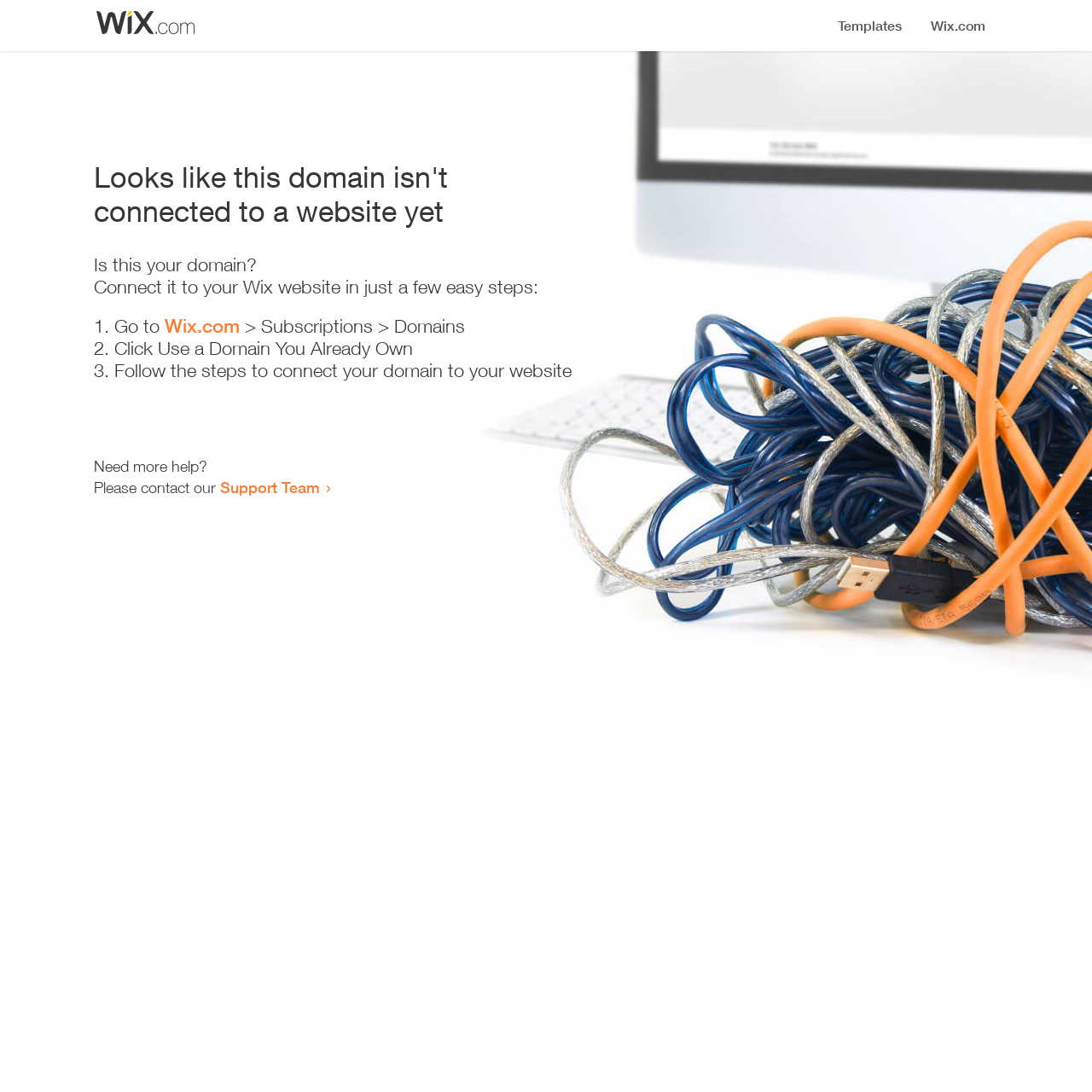How many steps are required to connect the domain to a website?
Based on the image, respond with a single word or phrase.

3